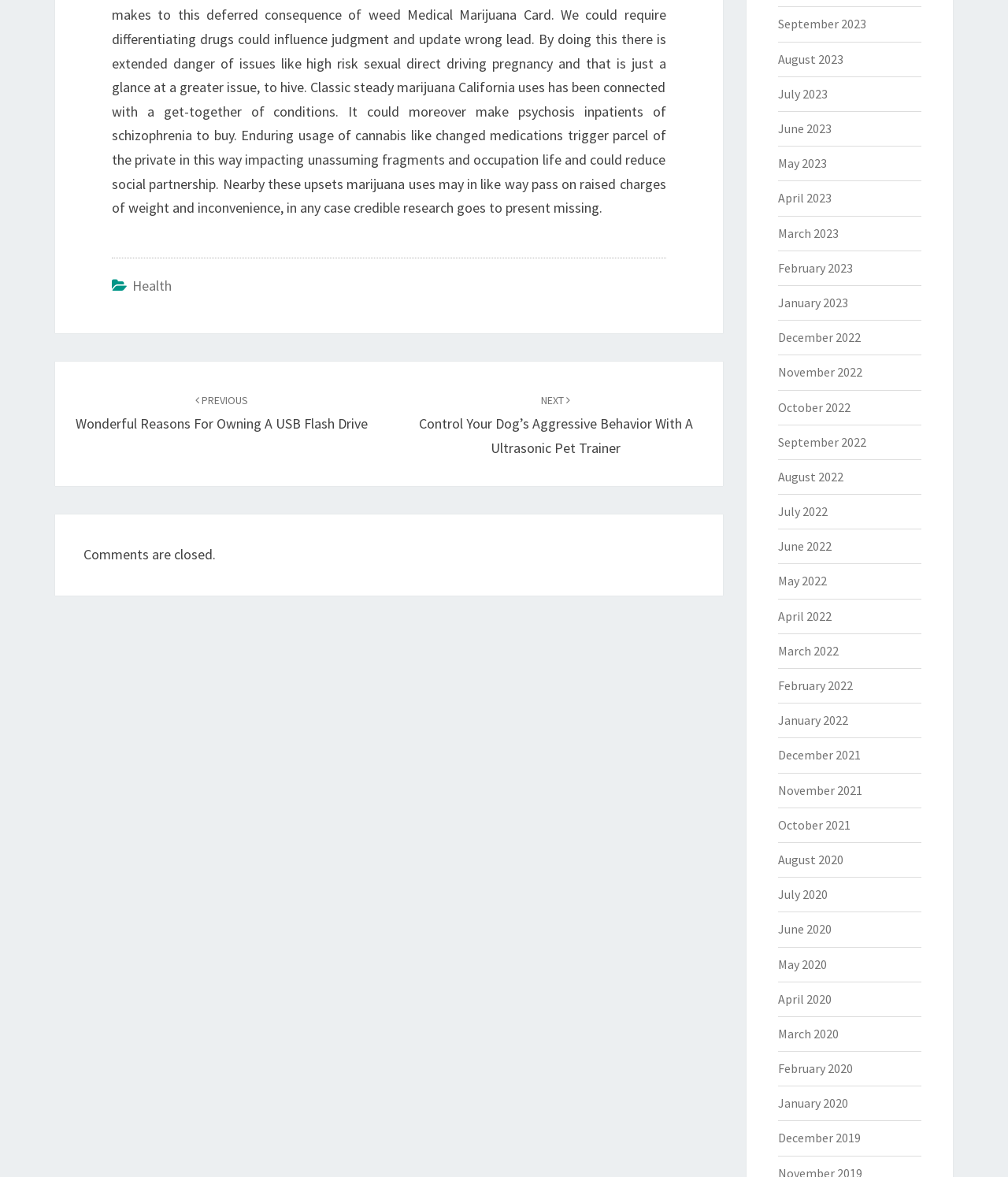What is the next article title?
Provide an in-depth and detailed explanation in response to the question.

I found the link element with the text 'NEXT  Control Your Dog’s Aggressive Behavior With A Ultrasonic Pet Trainer' at coordinates [0.415, 0.332, 0.687, 0.388], which indicates that the next article title is 'Control Your Dog’s Aggressive Behavior With A Ultrasonic Pet Trainer'.